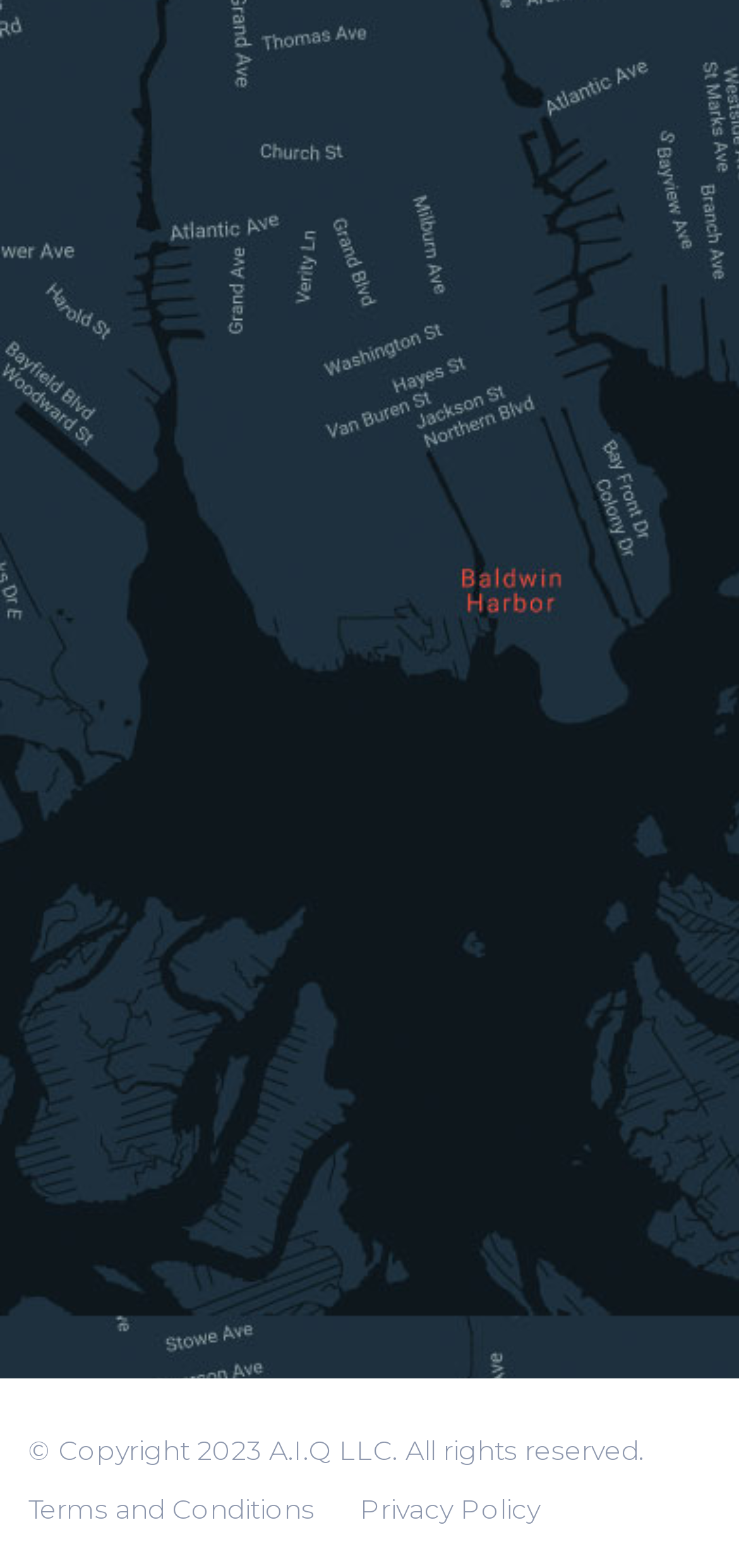What is the company's email address?
Ensure your answer is thorough and detailed.

The company's email address is 'Support@AIQ.co', which is displayed on the webpage under the 'EMAIL US' heading.